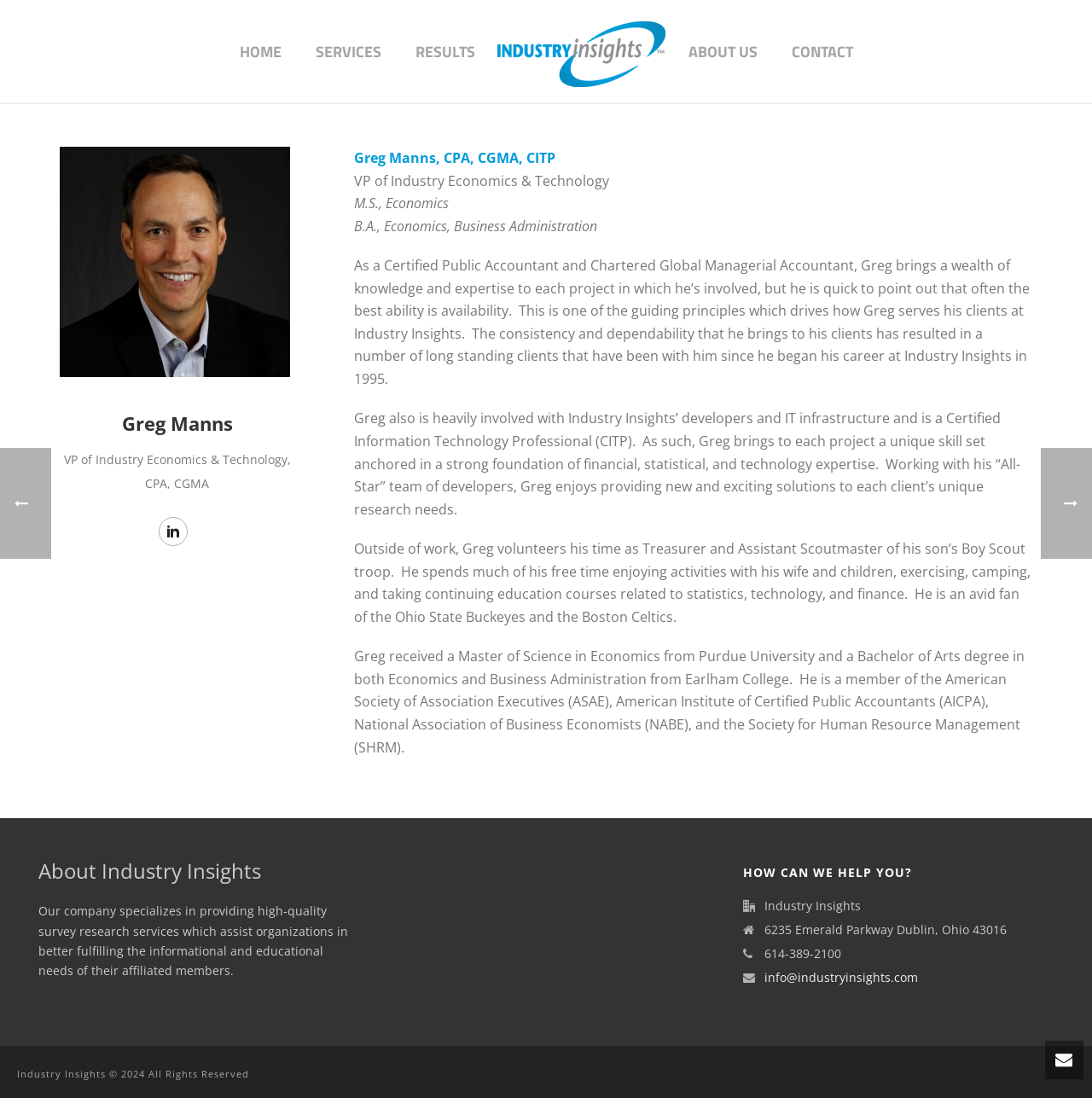Please identify the bounding box coordinates of the area I need to click to accomplish the following instruction: "View Greg Manns' profile".

[0.055, 0.134, 0.266, 0.343]